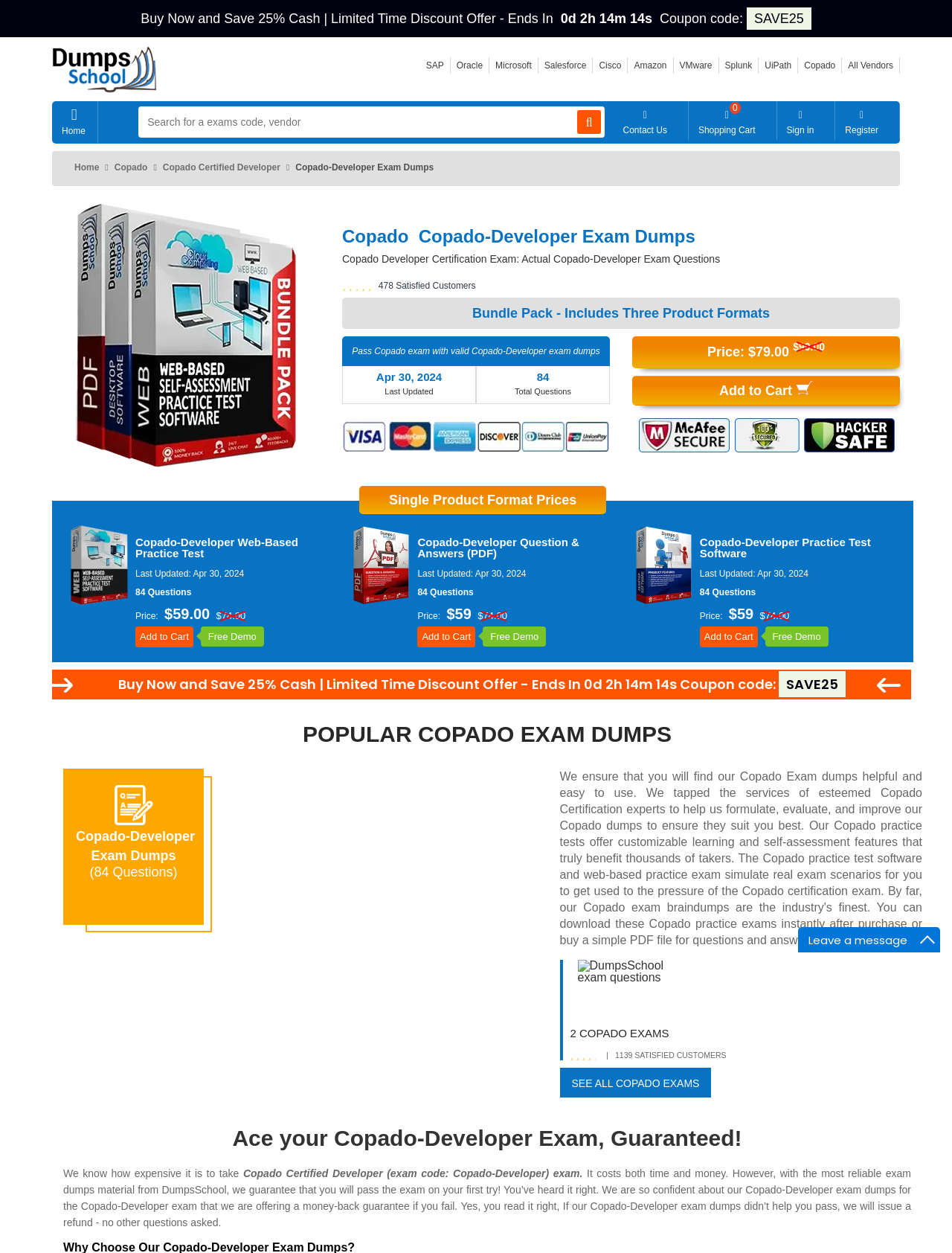Determine the heading of the webpage and extract its text content.

Copado  Copado-Developer Exam Dumps